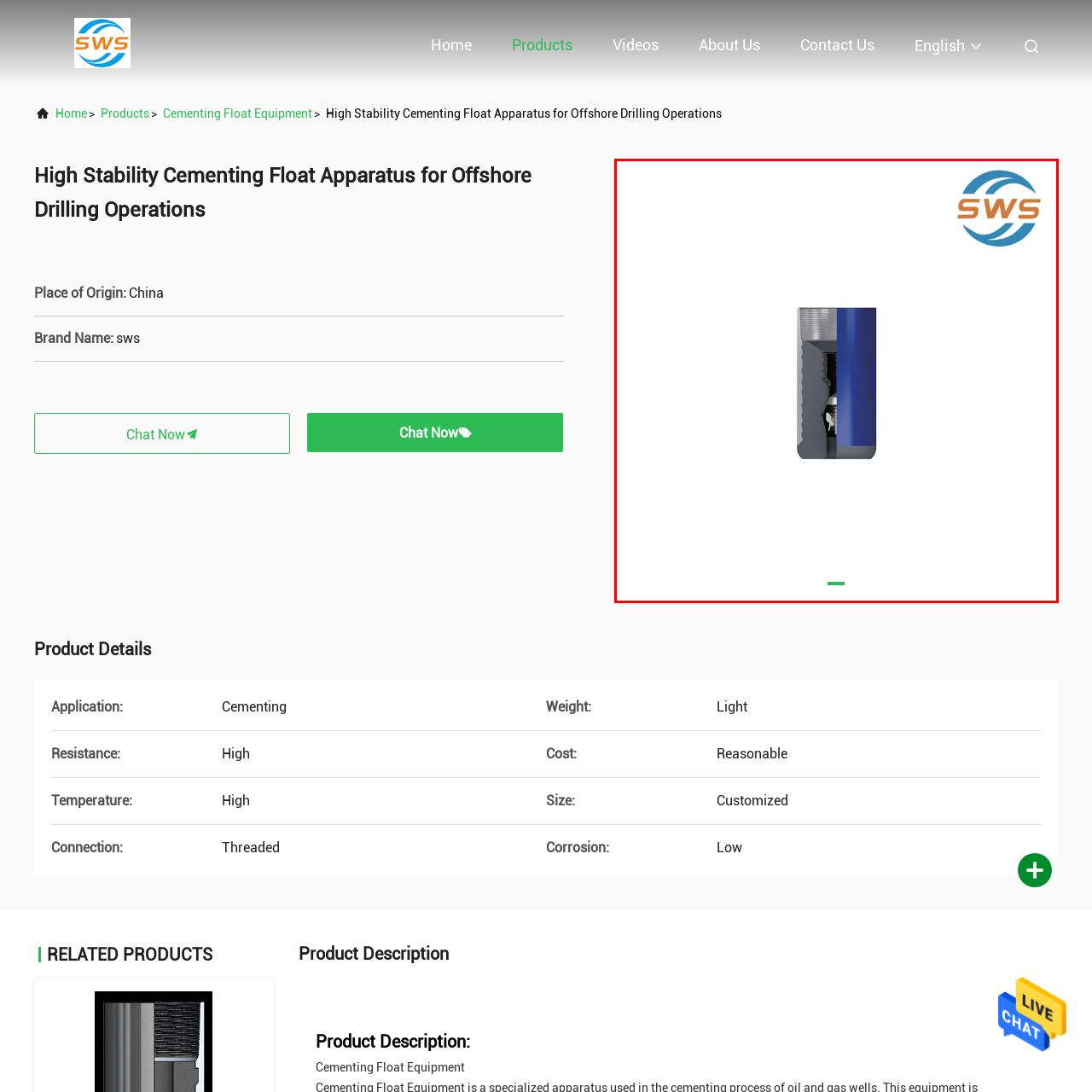What is the purpose of the apparatus?
Examine the area marked by the red bounding box and respond with a one-word or short phrase answer.

cementing tasks